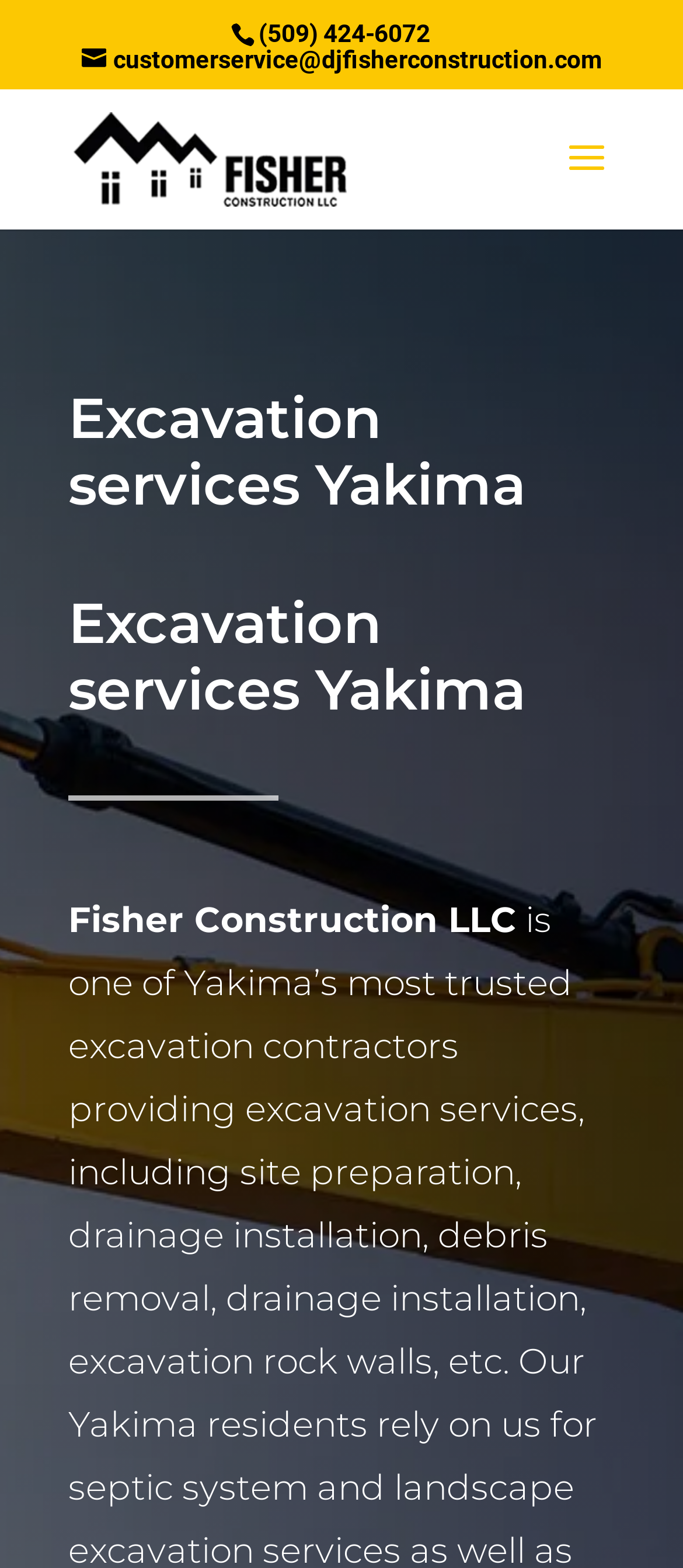Calculate the bounding box coordinates for the UI element based on the following description: "customerservice@djfisherconstruction.com". Ensure the coordinates are four float numbers between 0 and 1, i.e., [left, top, right, bottom].

[0.119, 0.028, 0.881, 0.046]